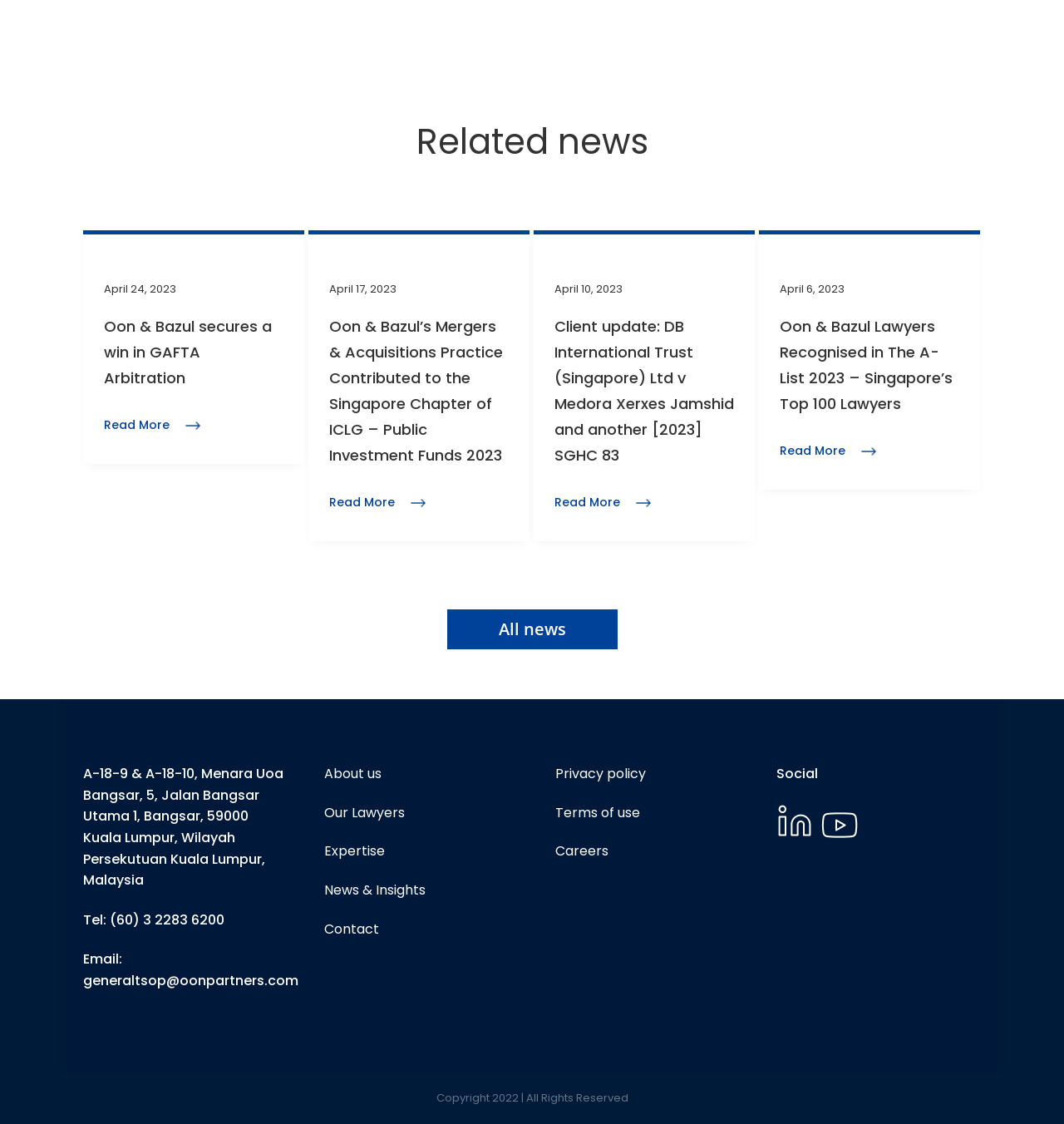Determine the bounding box coordinates for the clickable element to execute this instruction: "Visit the About us page". Provide the coordinates as four float numbers between 0 and 1, i.e., [left, top, right, bottom].

[0.305, 0.679, 0.48, 0.698]